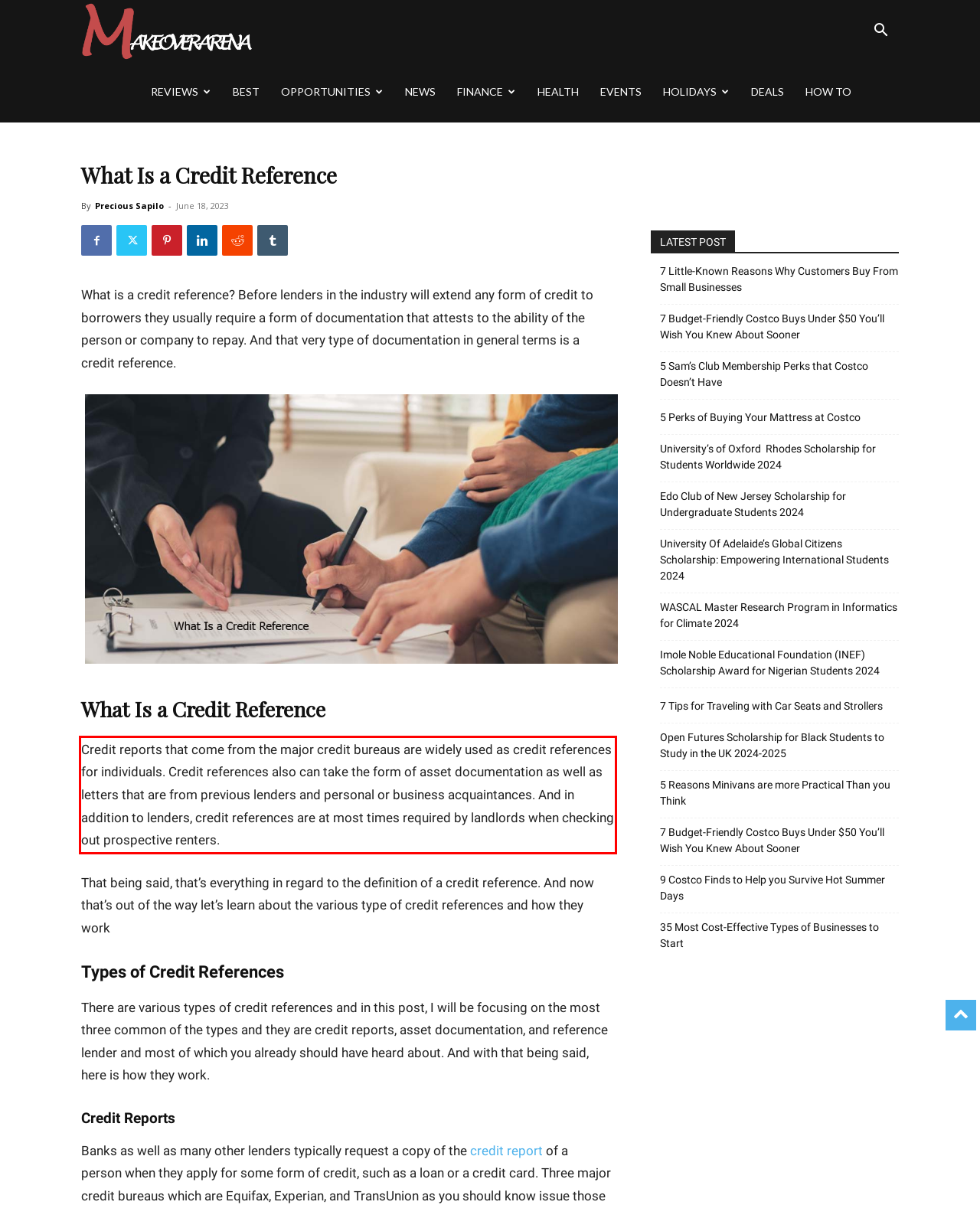Please use OCR to extract the text content from the red bounding box in the provided webpage screenshot.

Credit reports that come from the major credit bureaus are widely used as credit references for individuals. Credit references also can take the form of asset documentation as well as letters that are from previous lenders and personal or business acquaintances. And in addition to lenders, credit references are at most times required by landlords when checking out prospective renters.